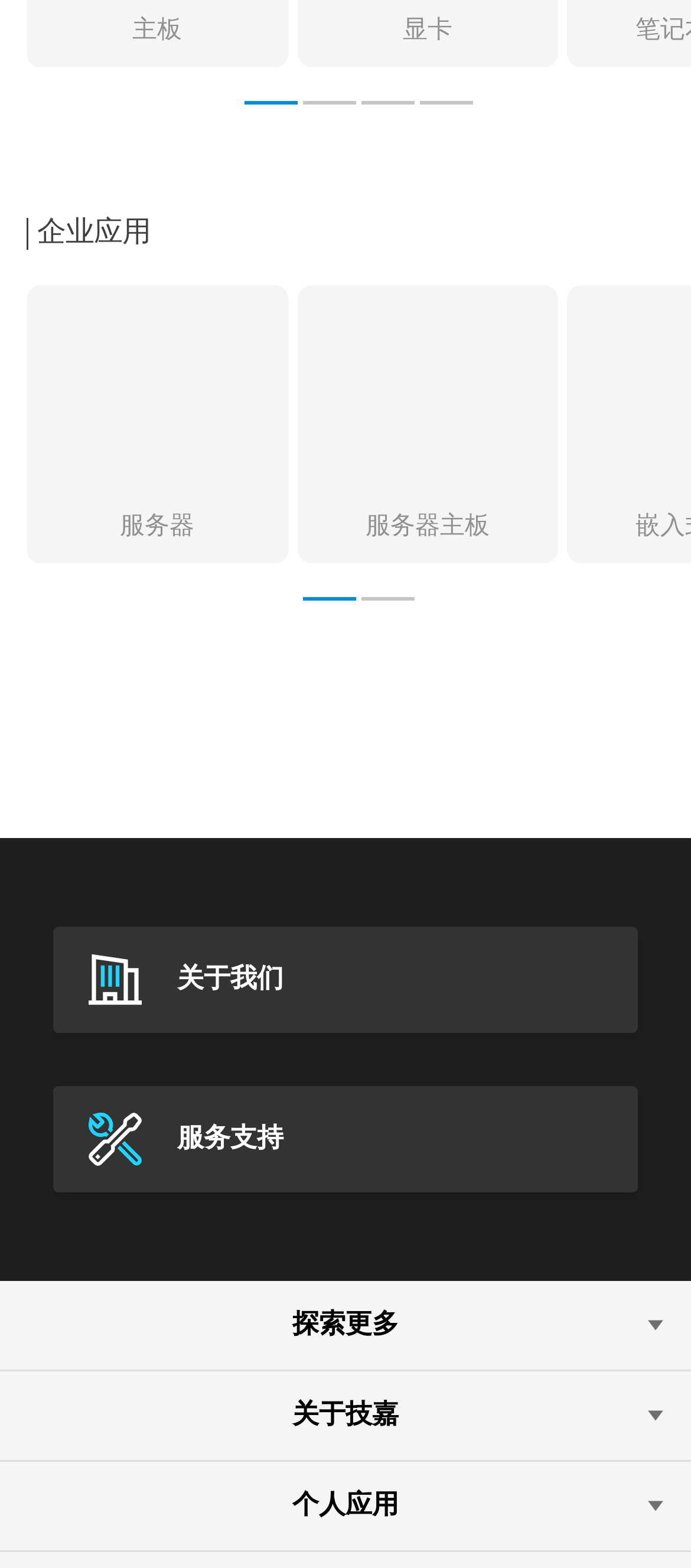What is the first item in the list?
Using the image as a reference, give an elaborate response to the question.

The first item in the list is '服务器' which is a link inside a list item element with bounding box coordinates [0.038, 0.182, 0.417, 0.36].